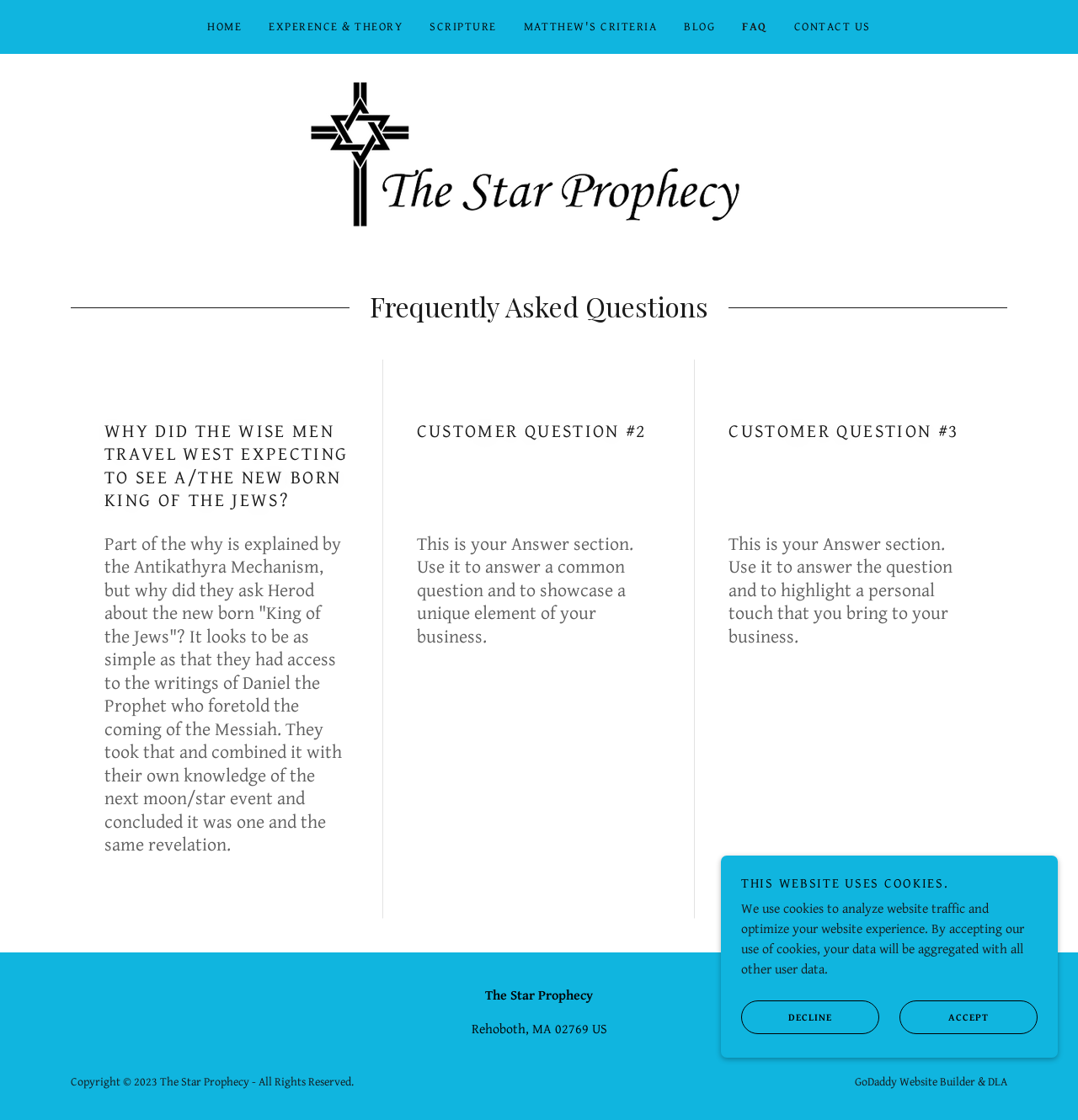Locate the UI element that matches the description FAQ in the webpage screenshot. Return the bounding box coordinates in the format (top-left x, top-left y, bottom-right x, bottom-right y), with values ranging from 0 to 1.

[0.689, 0.015, 0.712, 0.033]